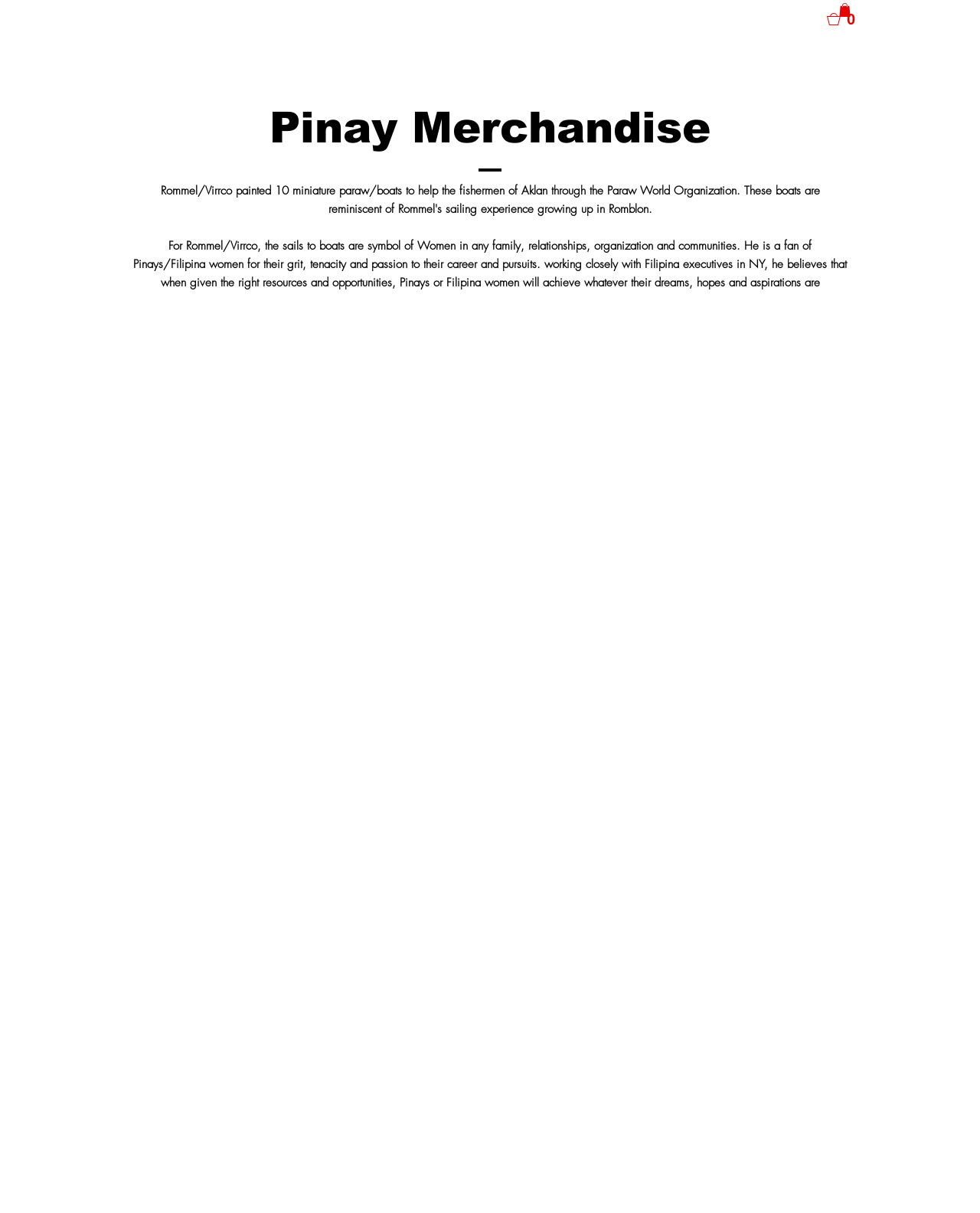Look at the image and give a detailed response to the following question: What is the theme of Pinay Merchandise?

Based on the text, it seems that the theme of Pinay Merchandise is related to Pinay women, as the text mentions Rommel/Virrco's admiration for Pinay women's grit, tenacity, and passion.